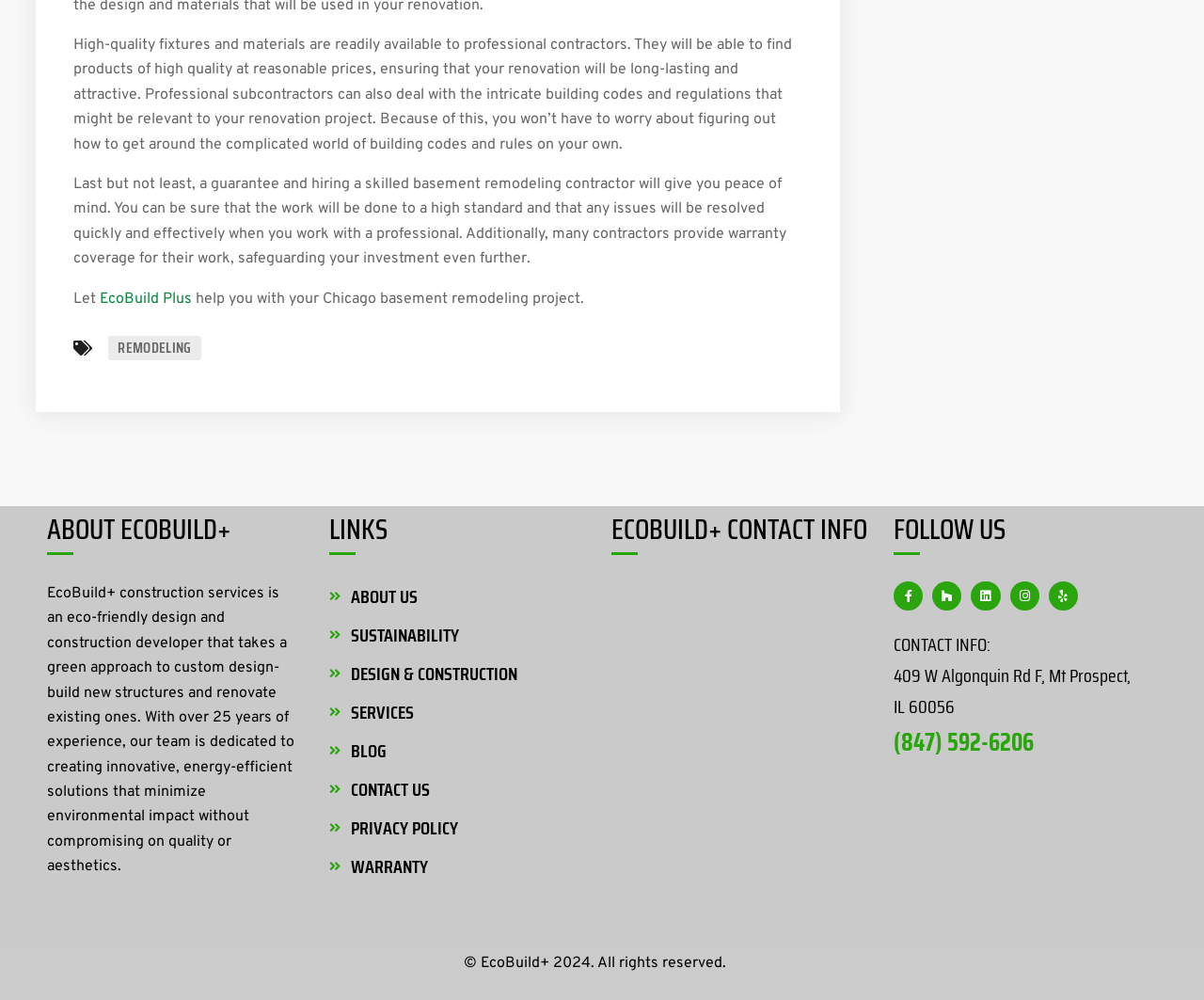Use a single word or phrase to answer the question:
What is the focus of EcoBuild+ construction services?

Eco-friendly design and construction